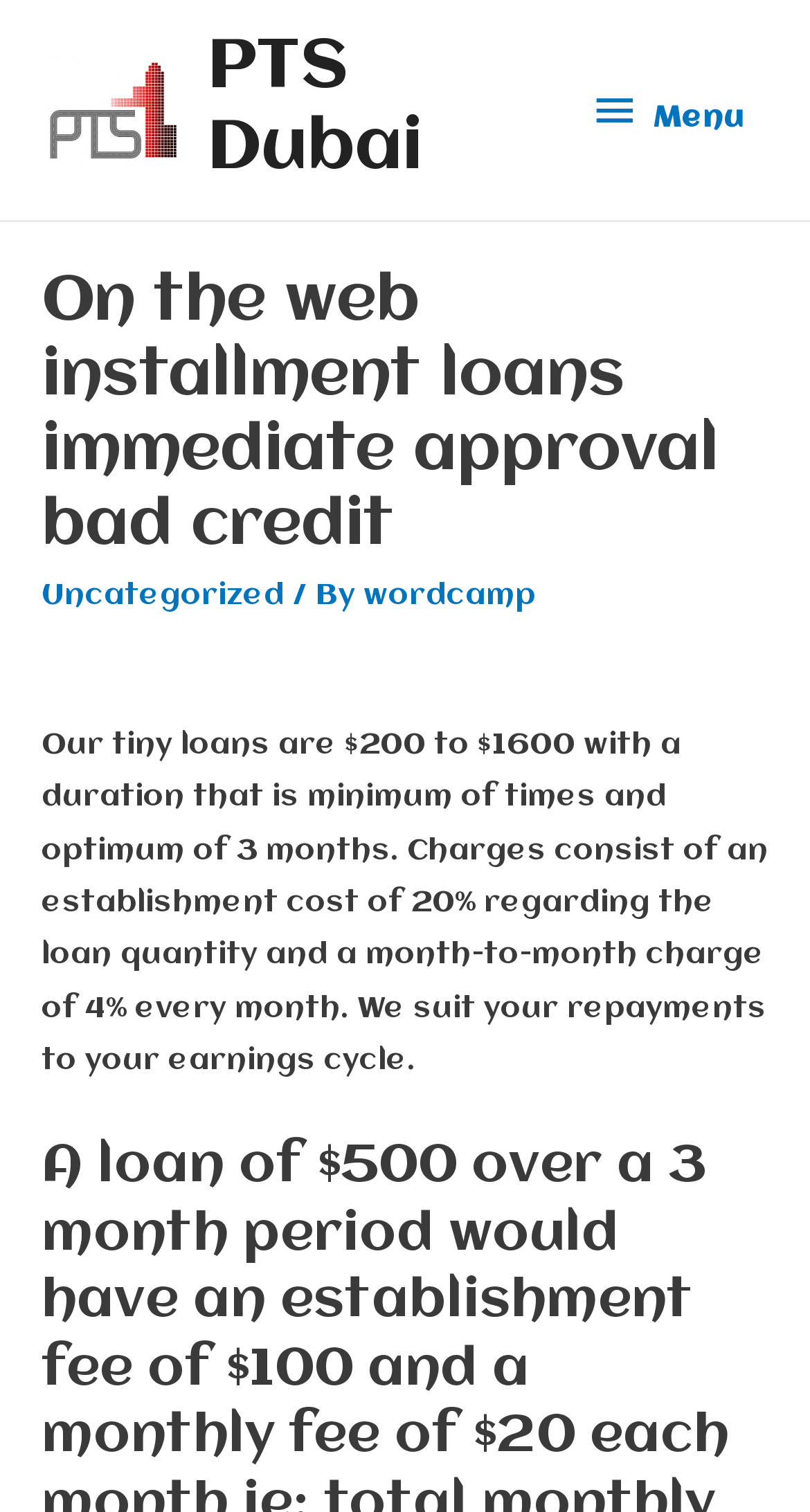What is the author of the webpage?
Could you answer the question with a detailed and thorough explanation?

I found this information in the header section, where it says 'By wordcamp'.